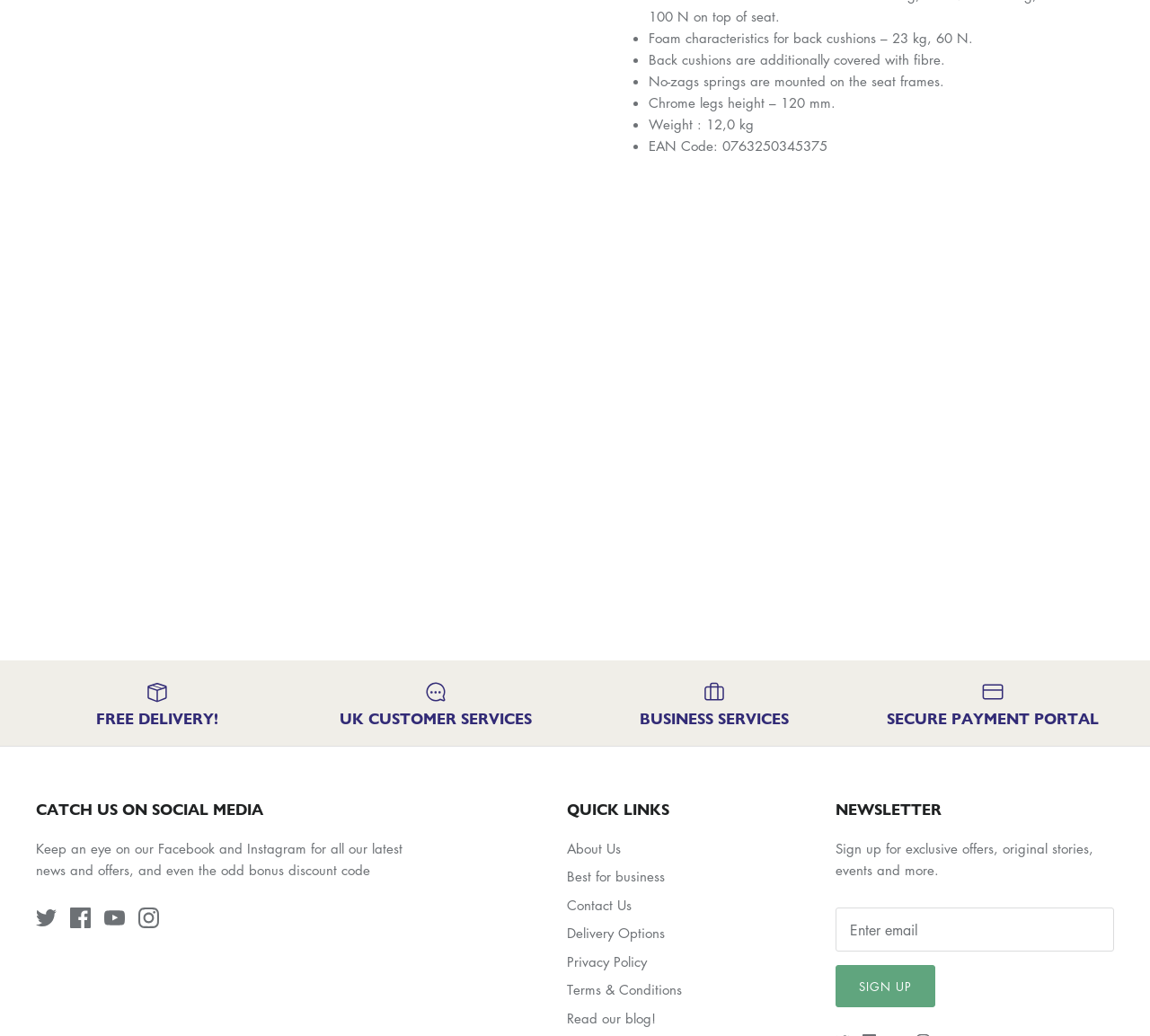Please identify the bounding box coordinates of the element I need to click to follow this instruction: "Sign up for the newsletter".

[0.727, 0.932, 0.814, 0.972]